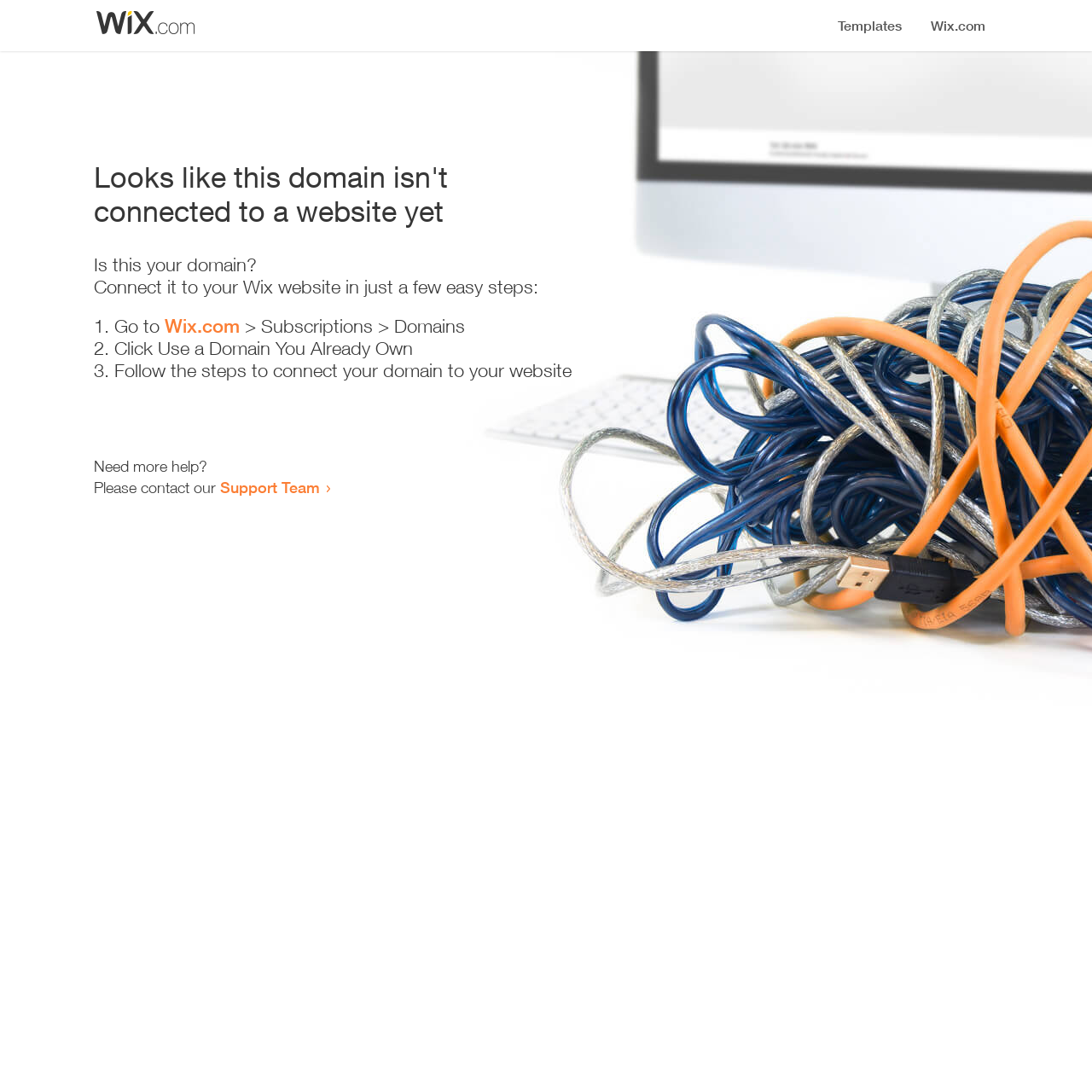Where can I get more help?
Based on the image, respond with a single word or phrase.

Support Team